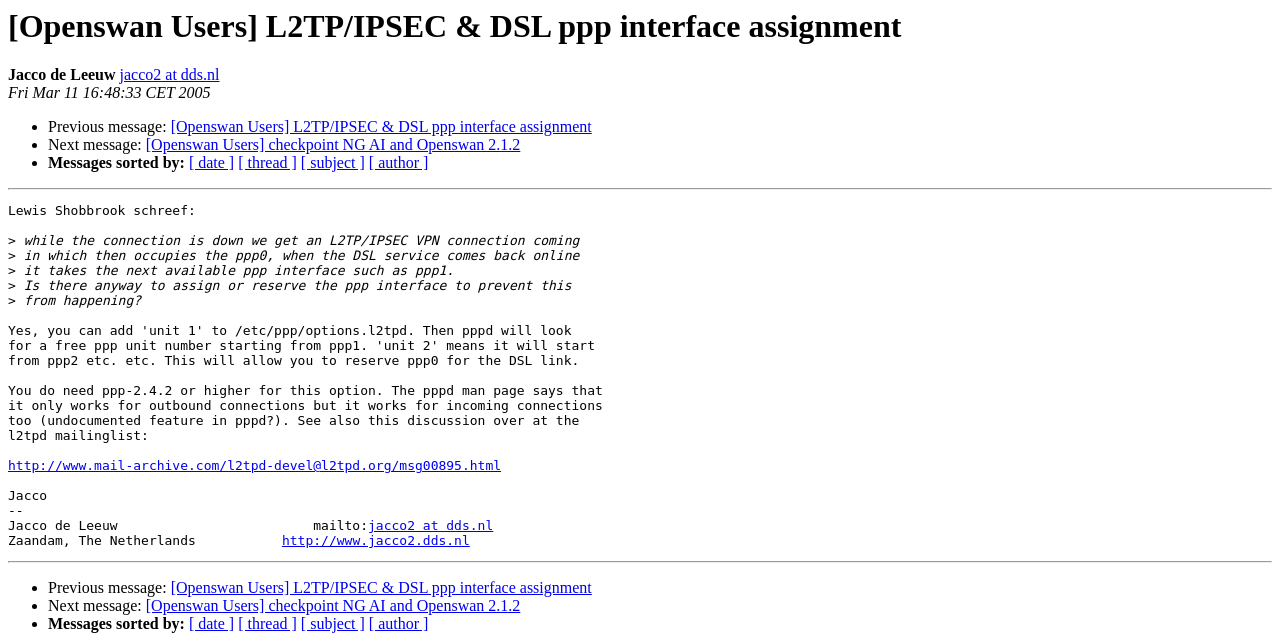Locate the bounding box coordinates of the clickable area needed to fulfill the instruction: "Visit Jacco's homepage".

[0.22, 0.832, 0.367, 0.856]